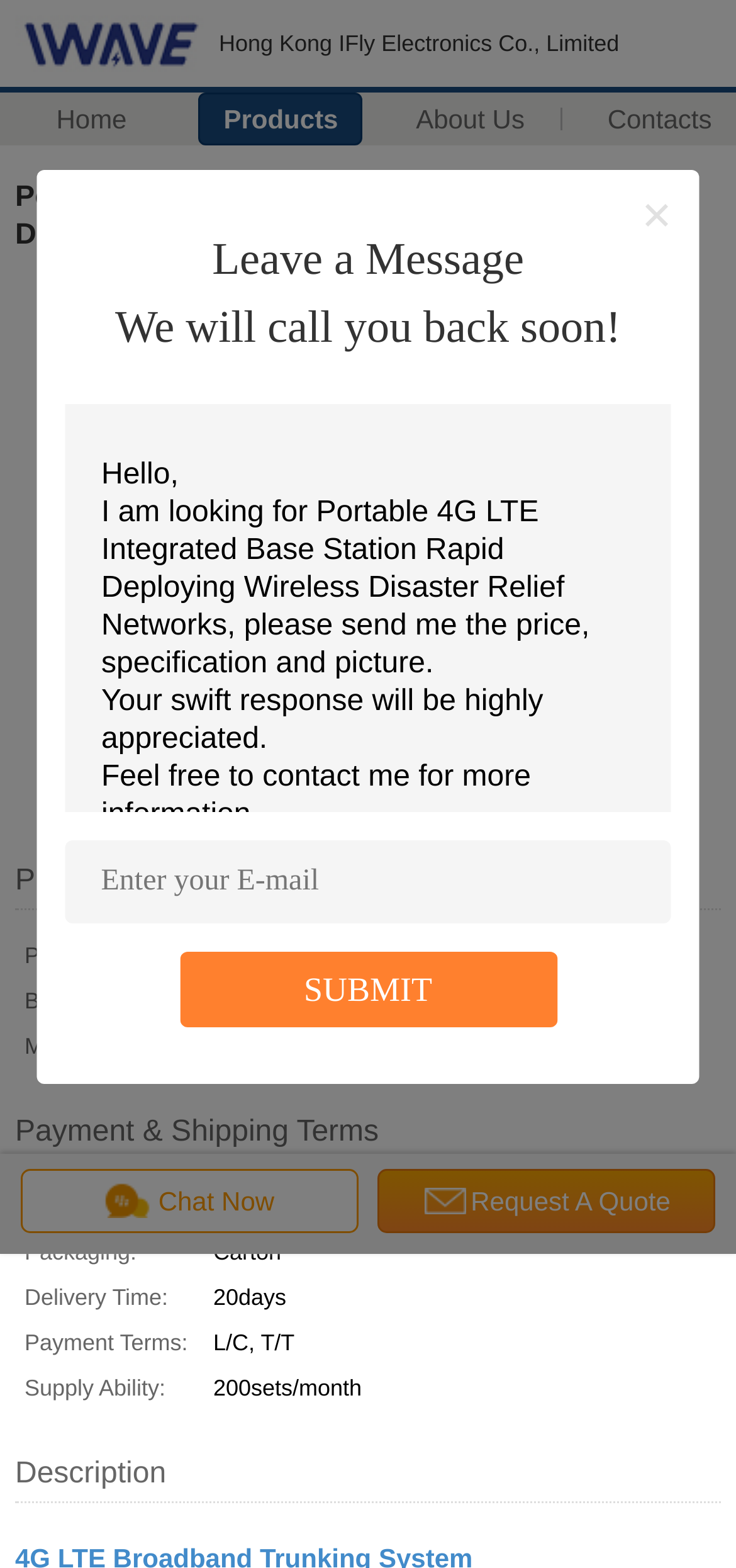Locate the bounding box coordinates of the element's region that should be clicked to carry out the following instruction: "Click on the 'Chat Now' link". The coordinates need to be four float numbers between 0 and 1, i.e., [left, top, right, bottom].

[0.028, 0.745, 0.488, 0.786]